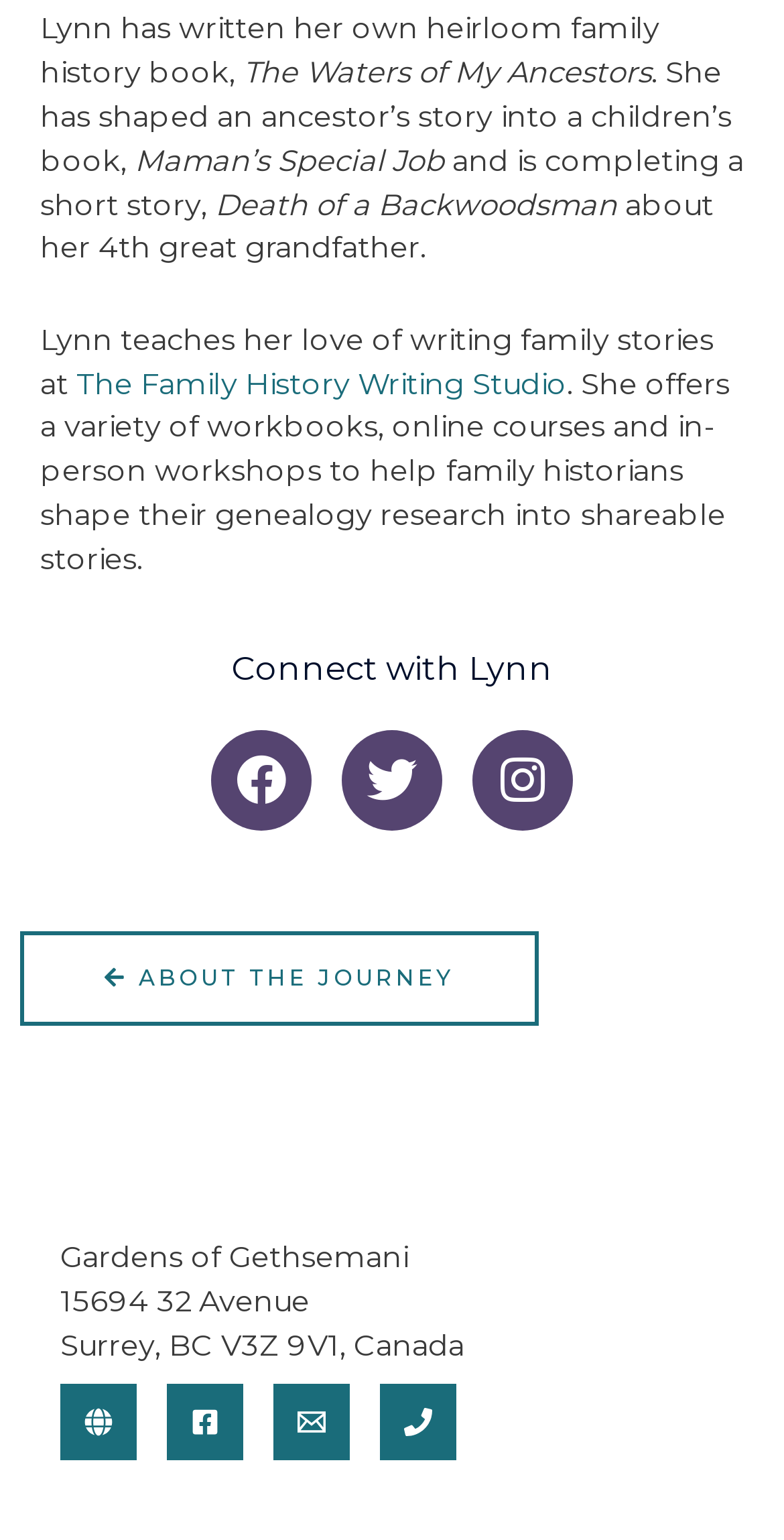What is the title of Lynn's children's book?
Answer the question based on the image using a single word or a brief phrase.

Maman's Special Job